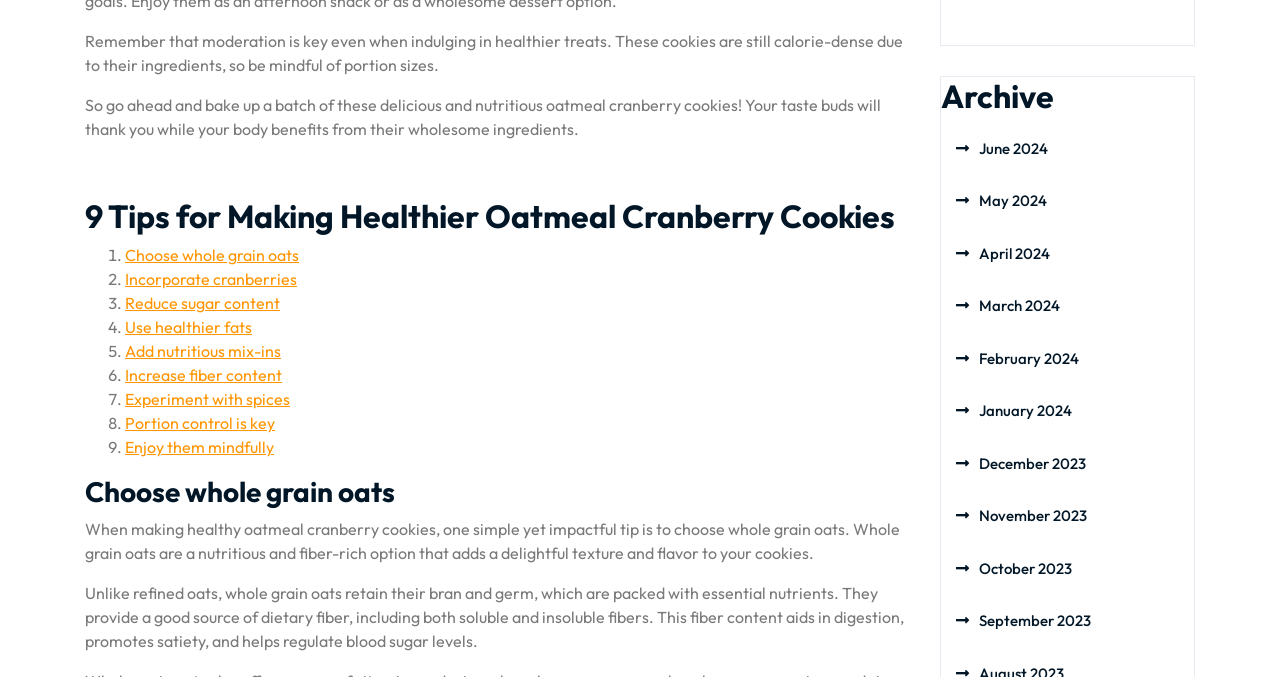Please answer the following question using a single word or phrase: 
What is the purpose of portion control?

Key to healthier cookies